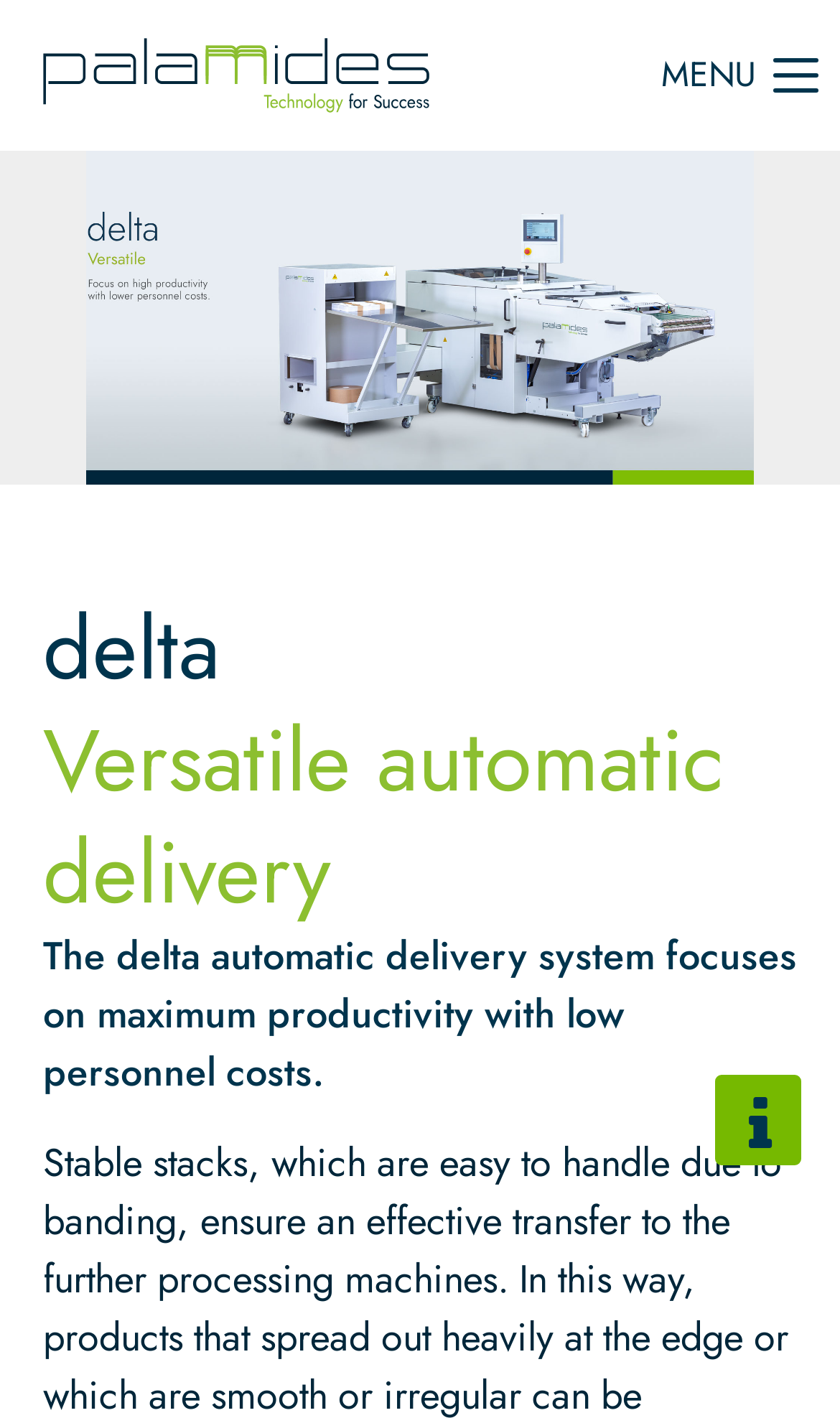How can users recover their password?
Carefully analyze the image and provide a detailed answer to the question.

On the webpage, there is a link 'Lost your password?' below the login form, which suggests that users can recover their password by clicking on this link.